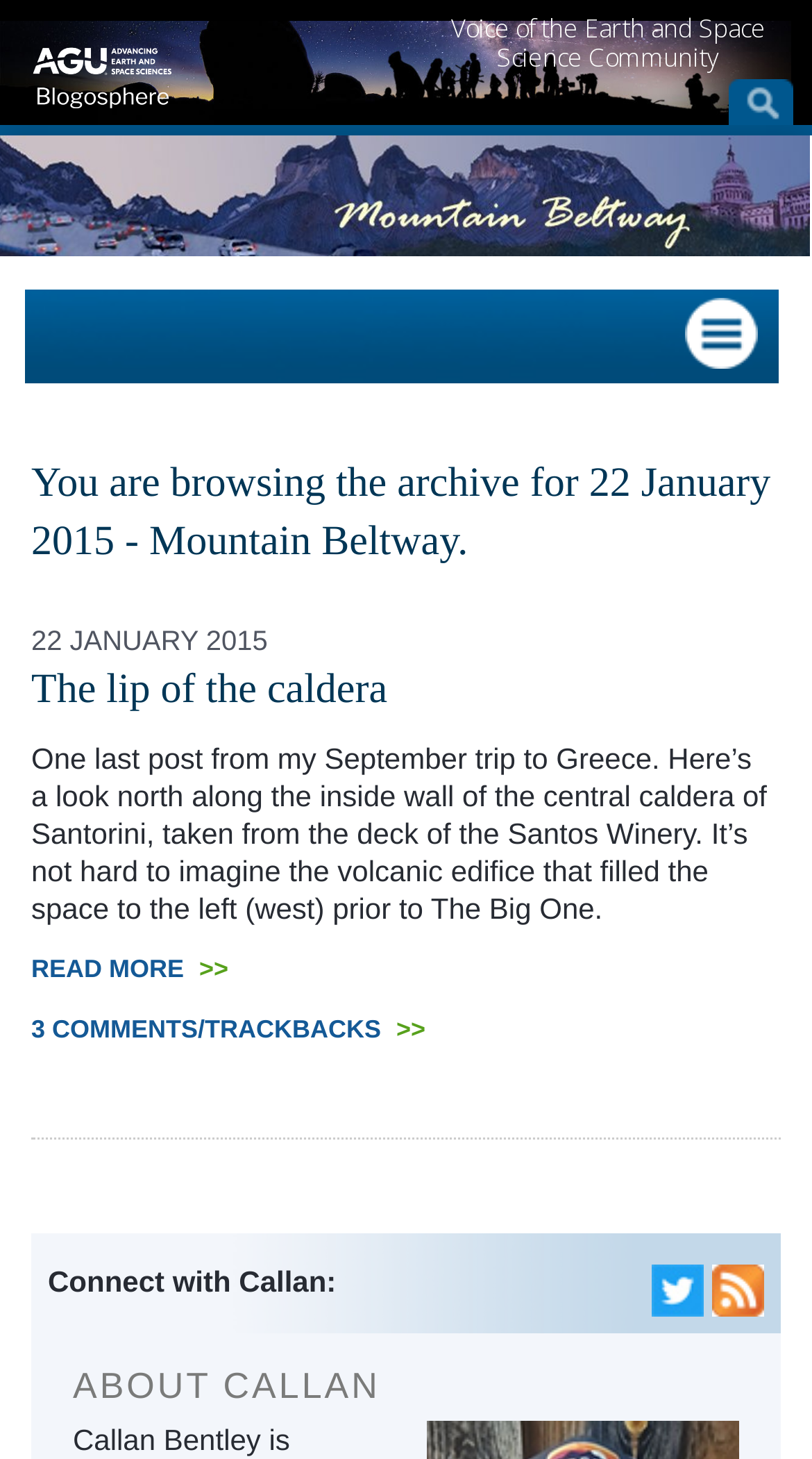What is the date of the archived post?
Answer the question with as much detail as you can, using the image as a reference.

I found the date by looking at the heading 'You are browsing the archive for 22 January 2015 - Mountain Beltway.' which indicates the date of the archived post.